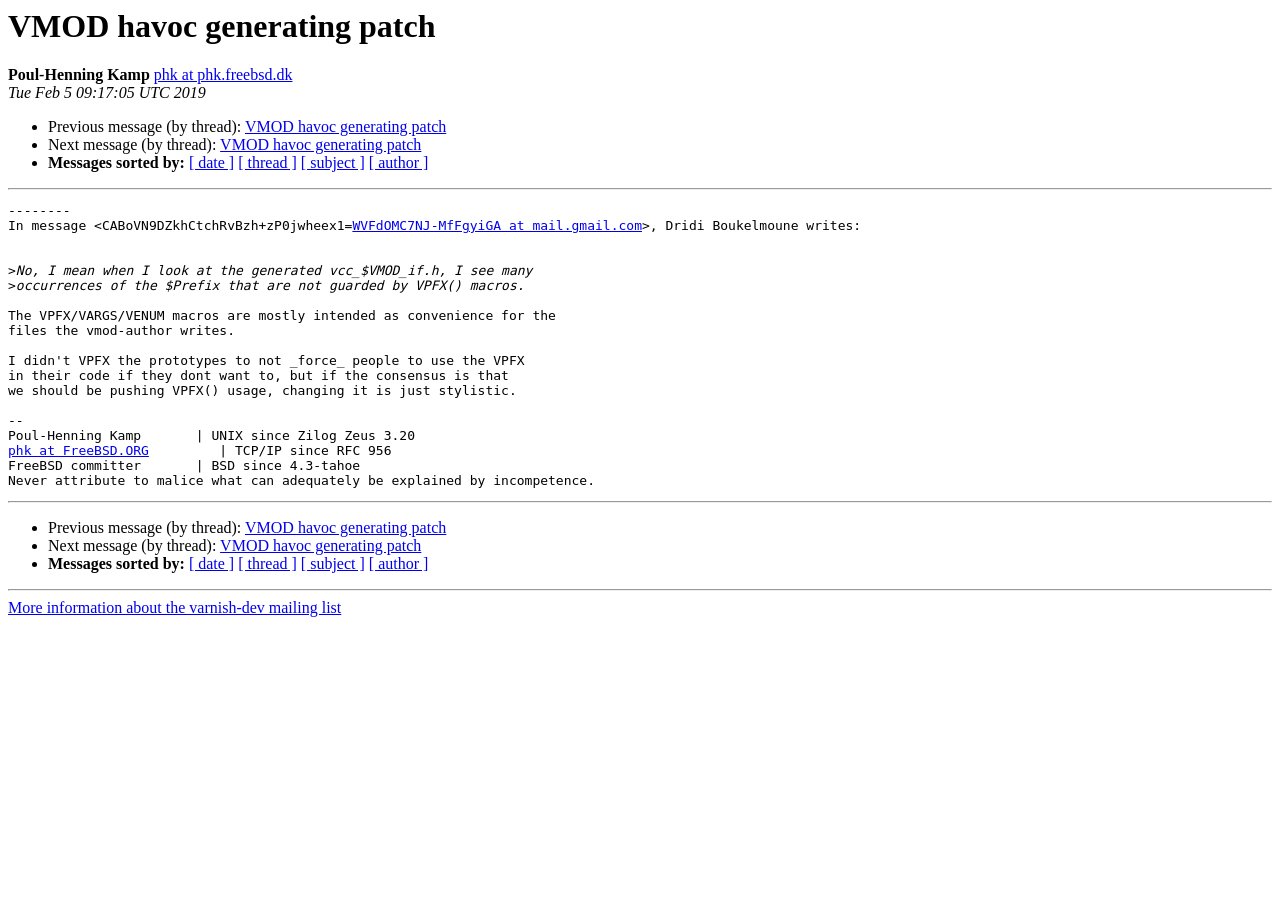Find the UI element described as: "VMOD havoc generating patch" and predict its bounding box coordinates. Ensure the coordinates are four float numbers between 0 and 1, [left, top, right, bottom].

[0.172, 0.151, 0.329, 0.17]